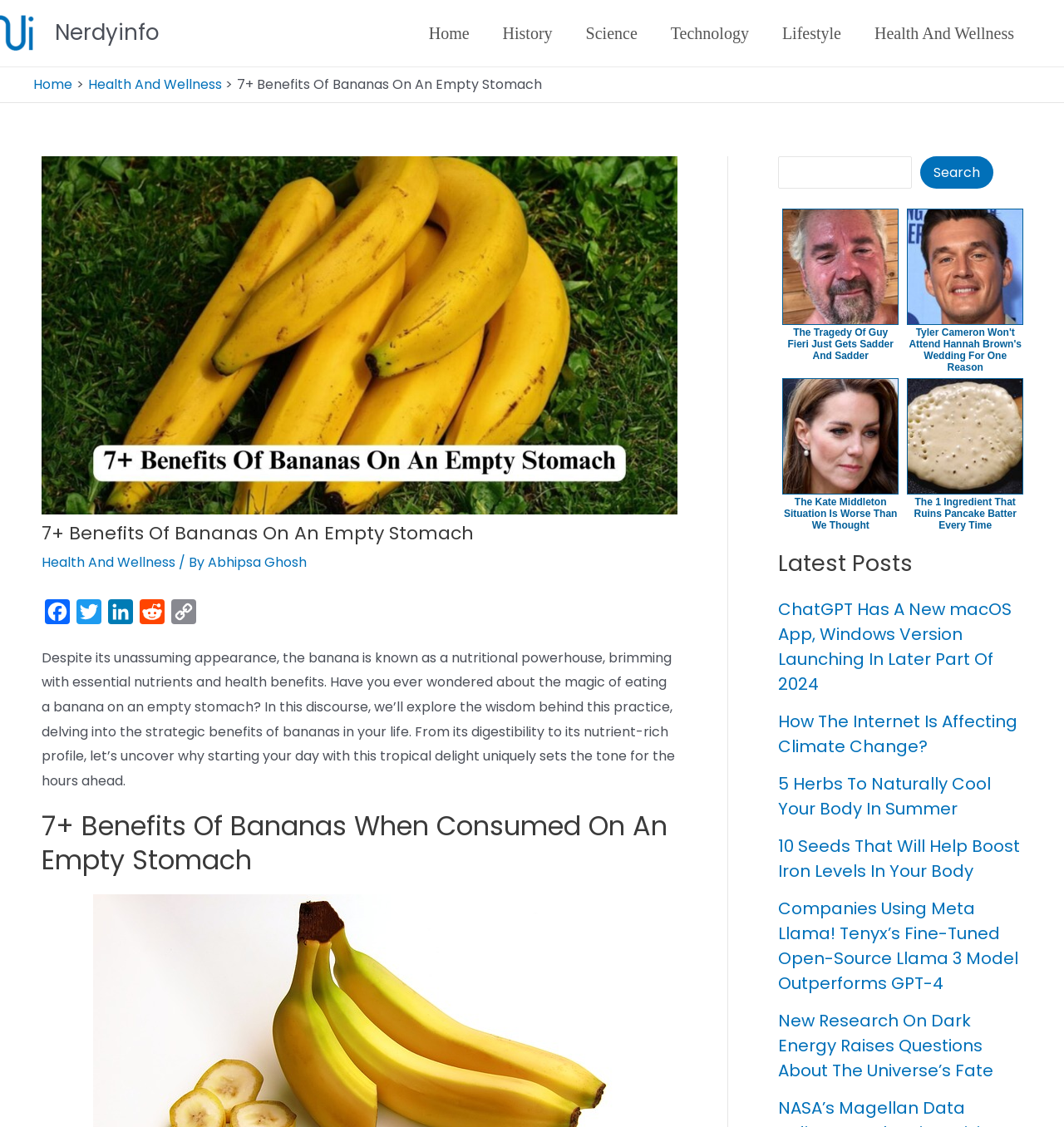Can you find the bounding box coordinates for the UI element given this description: "Abhipsa Ghosh"? Provide the coordinates as four float numbers between 0 and 1: [left, top, right, bottom].

[0.195, 0.491, 0.288, 0.508]